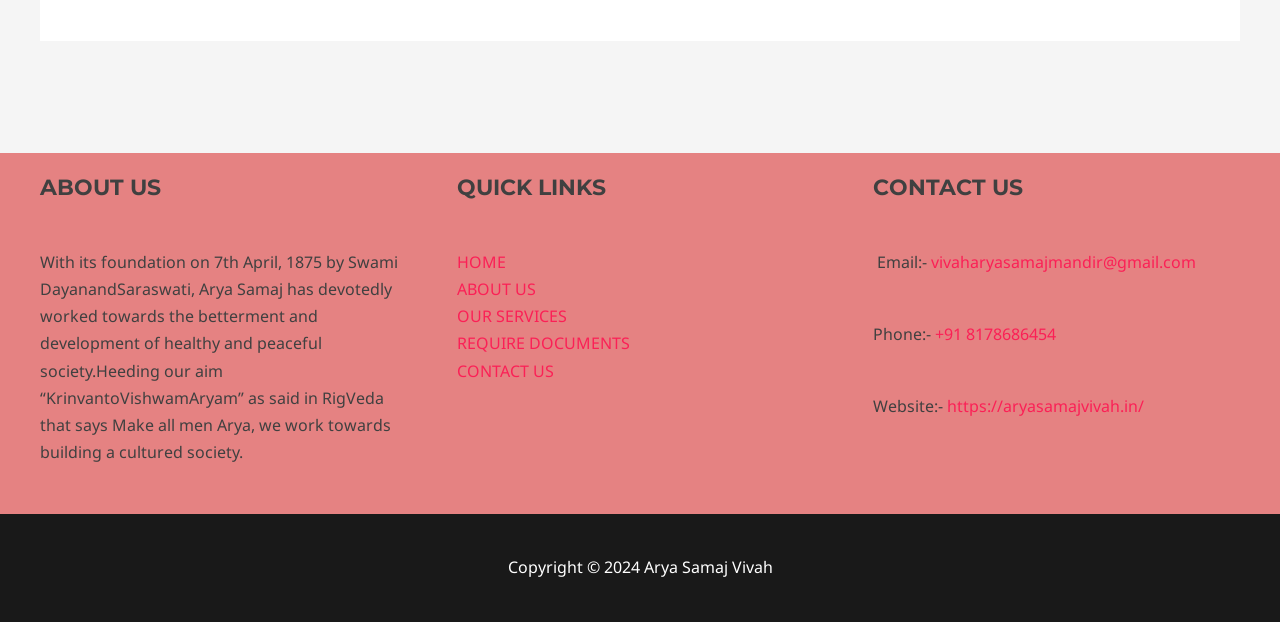What is the phone number of Arya Samaj Vivah? Please answer the question using a single word or phrase based on the image.

+91 8178686454